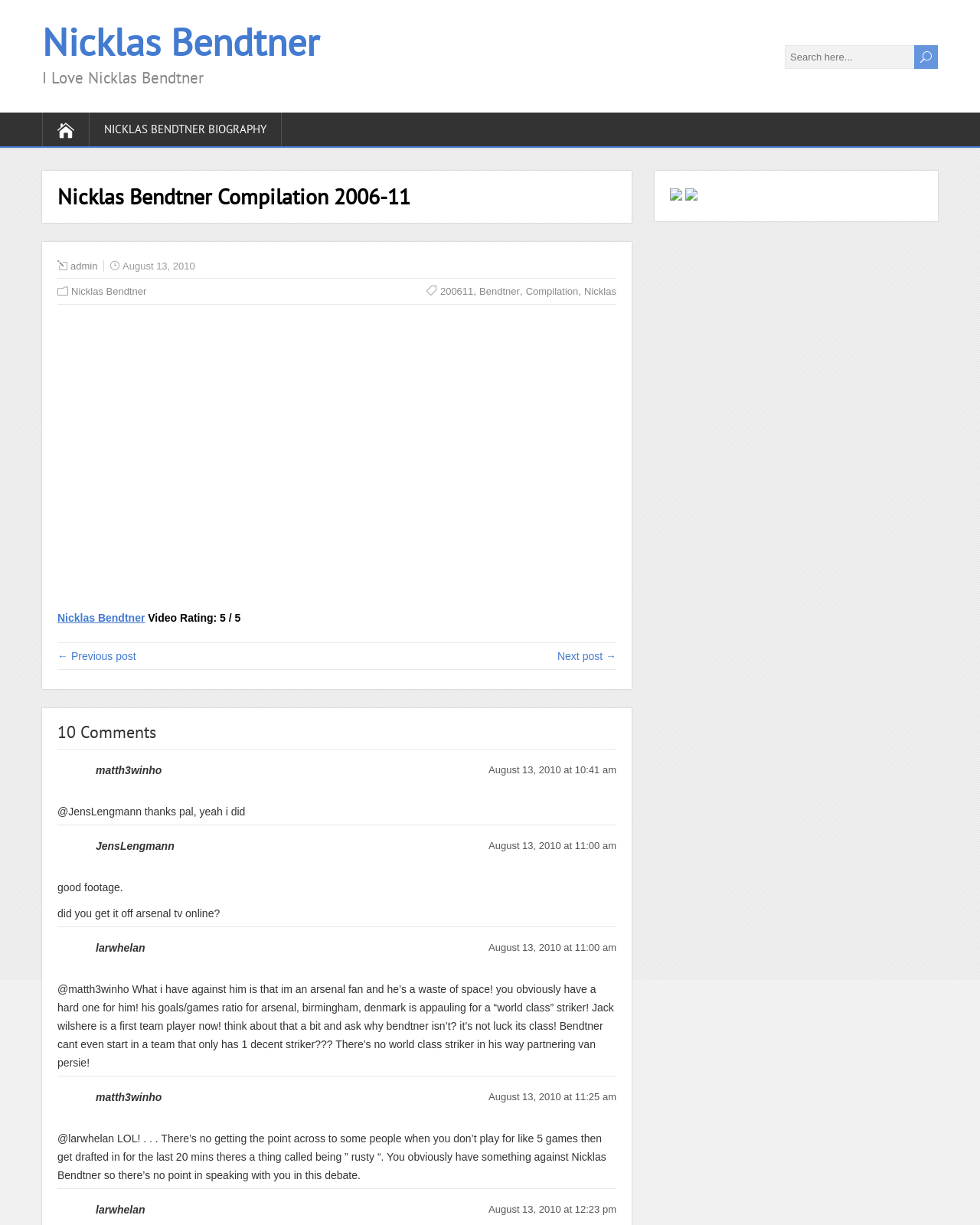Locate the bounding box coordinates of the area that needs to be clicked to fulfill the following instruction: "Click on Nicklas Bendtner biography". The coordinates should be in the format of four float numbers between 0 and 1, namely [left, top, right, bottom].

[0.091, 0.092, 0.288, 0.119]